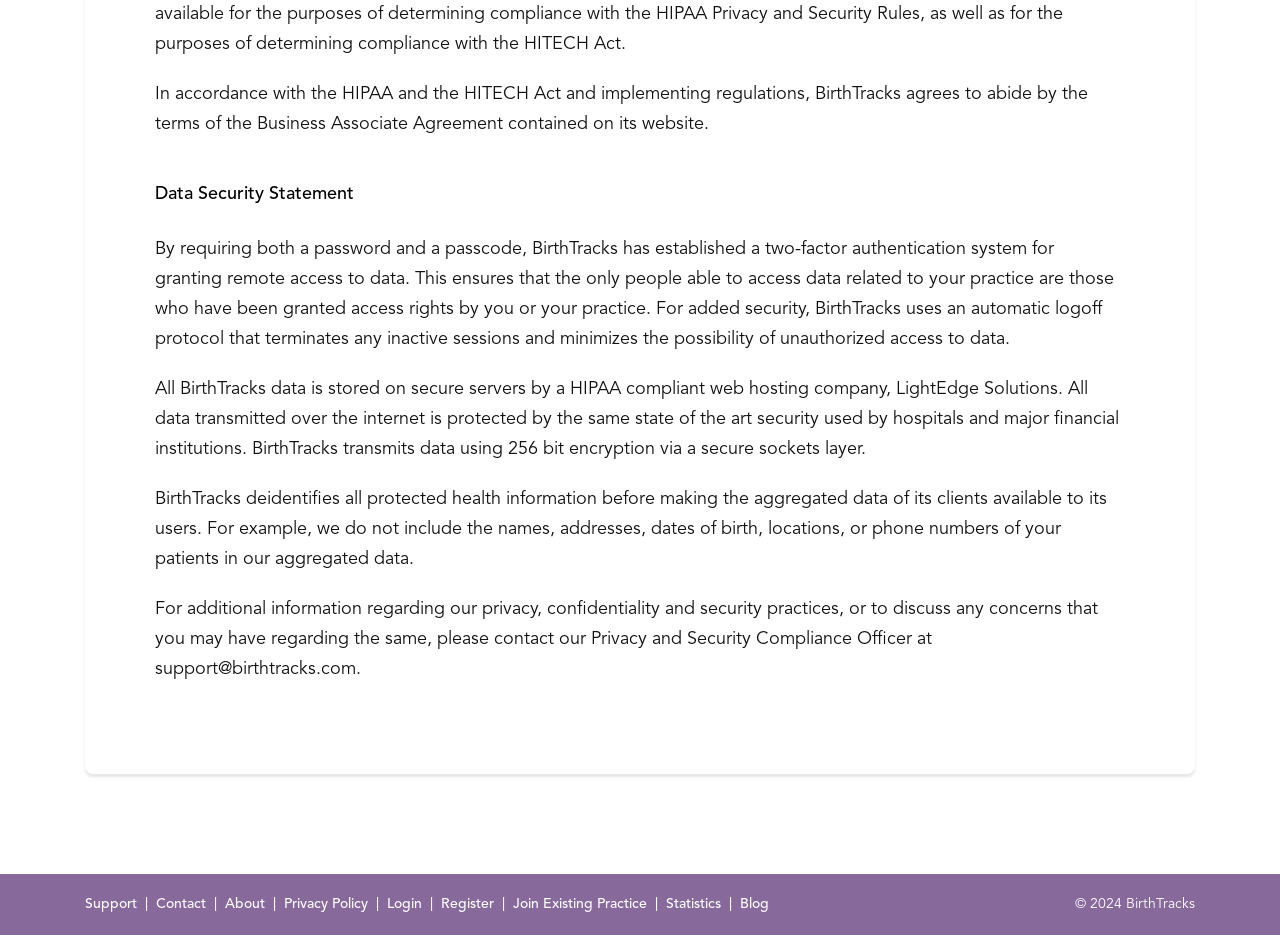Respond to the following question with a brief word or phrase:
What information is excluded from BirthTracks' aggregated data?

Protected health information